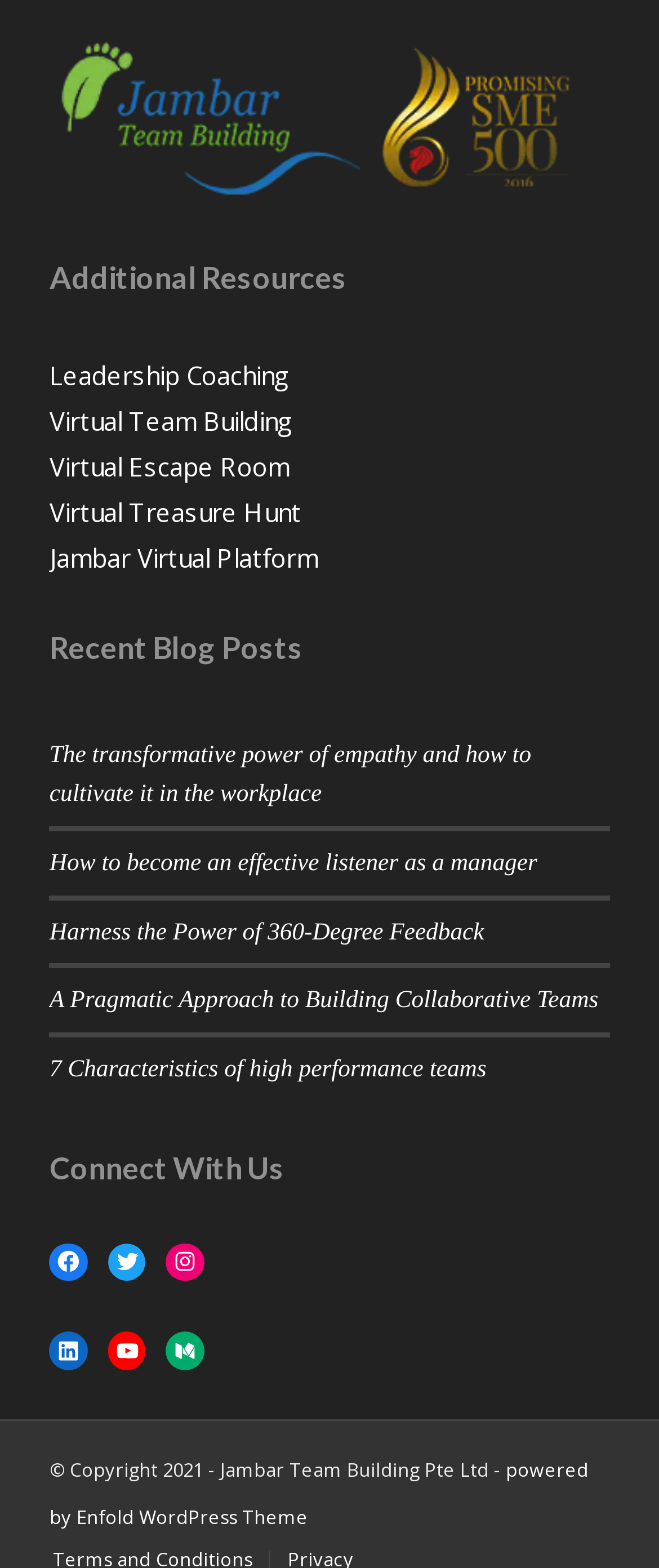What social media platforms can users connect with the website on?
Using the image, provide a concise answer in one word or a short phrase.

5